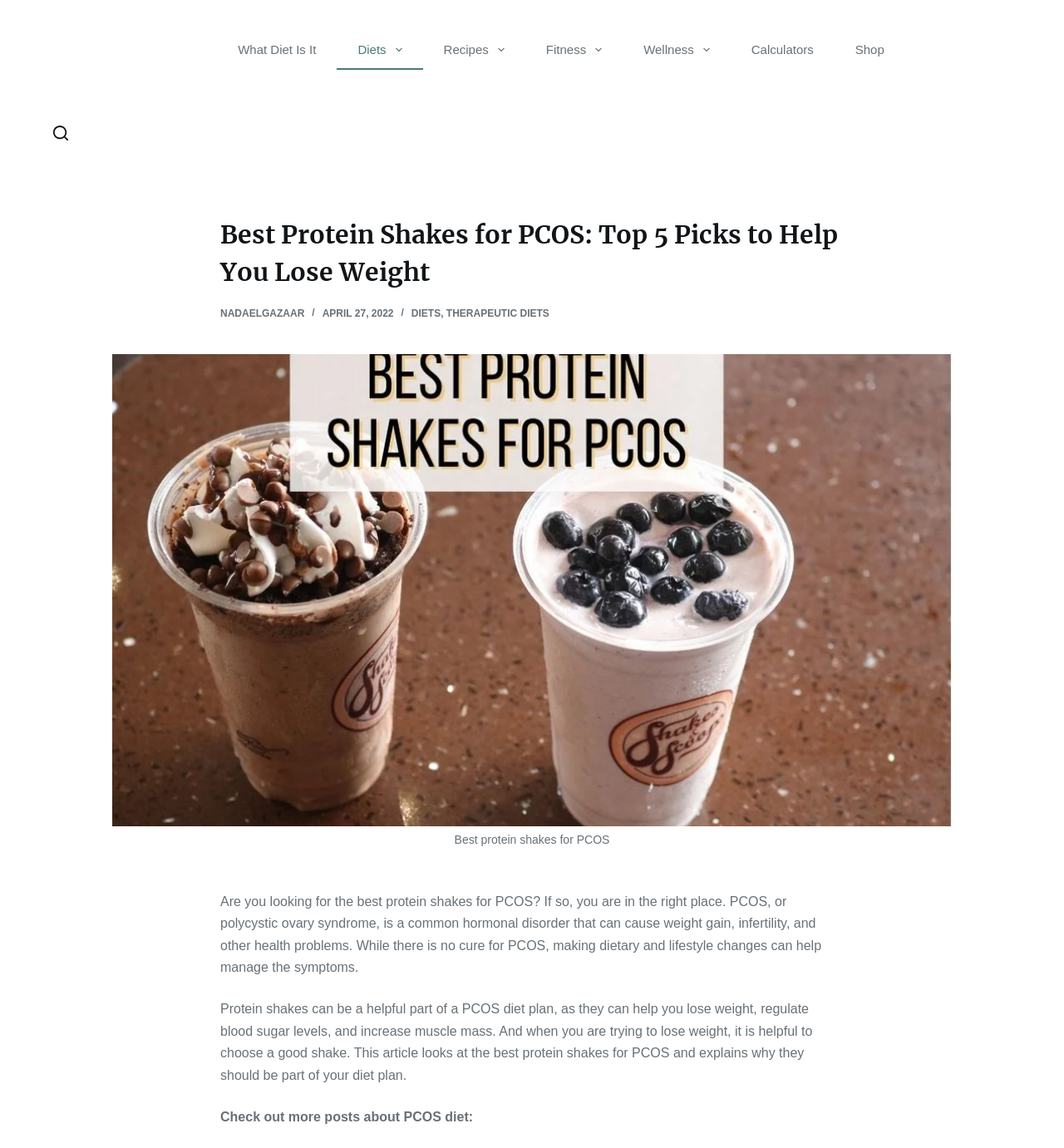Locate the bounding box coordinates of the clickable part needed for the task: "Check out the 'Diets' section".

[0.317, 0.026, 0.397, 0.061]